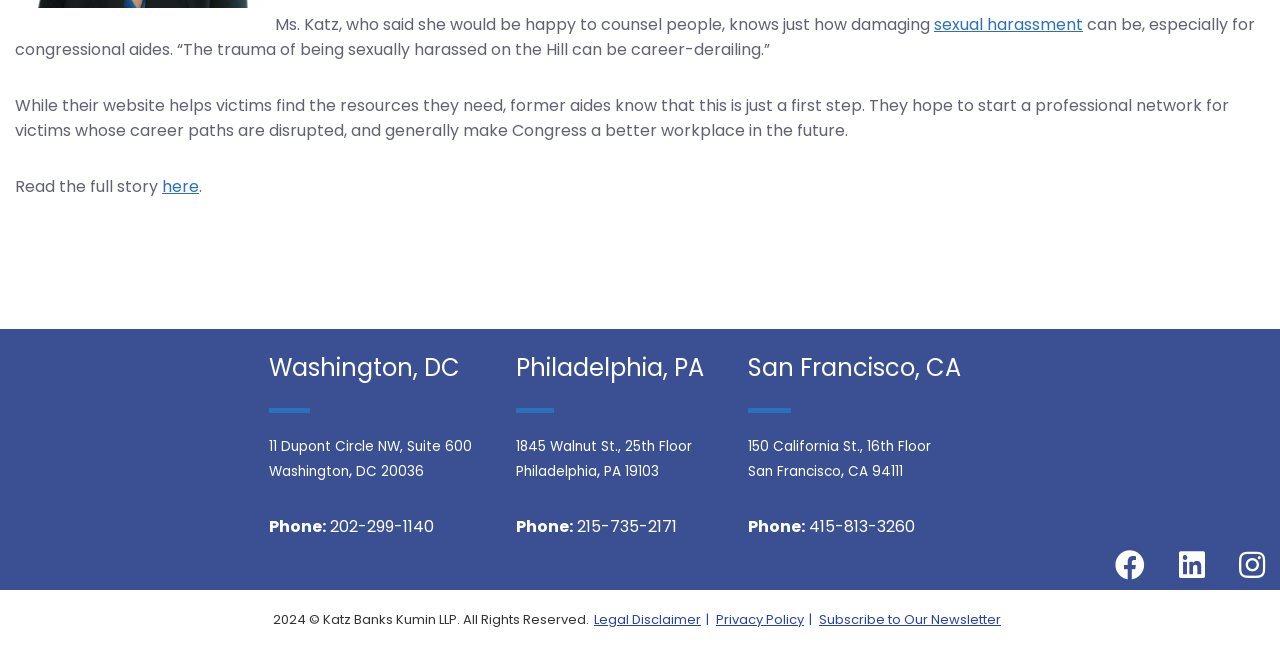Mark the bounding box of the element that matches the following description: "Subscribe to Our Newsletter".

[0.64, 0.938, 0.782, 0.967]